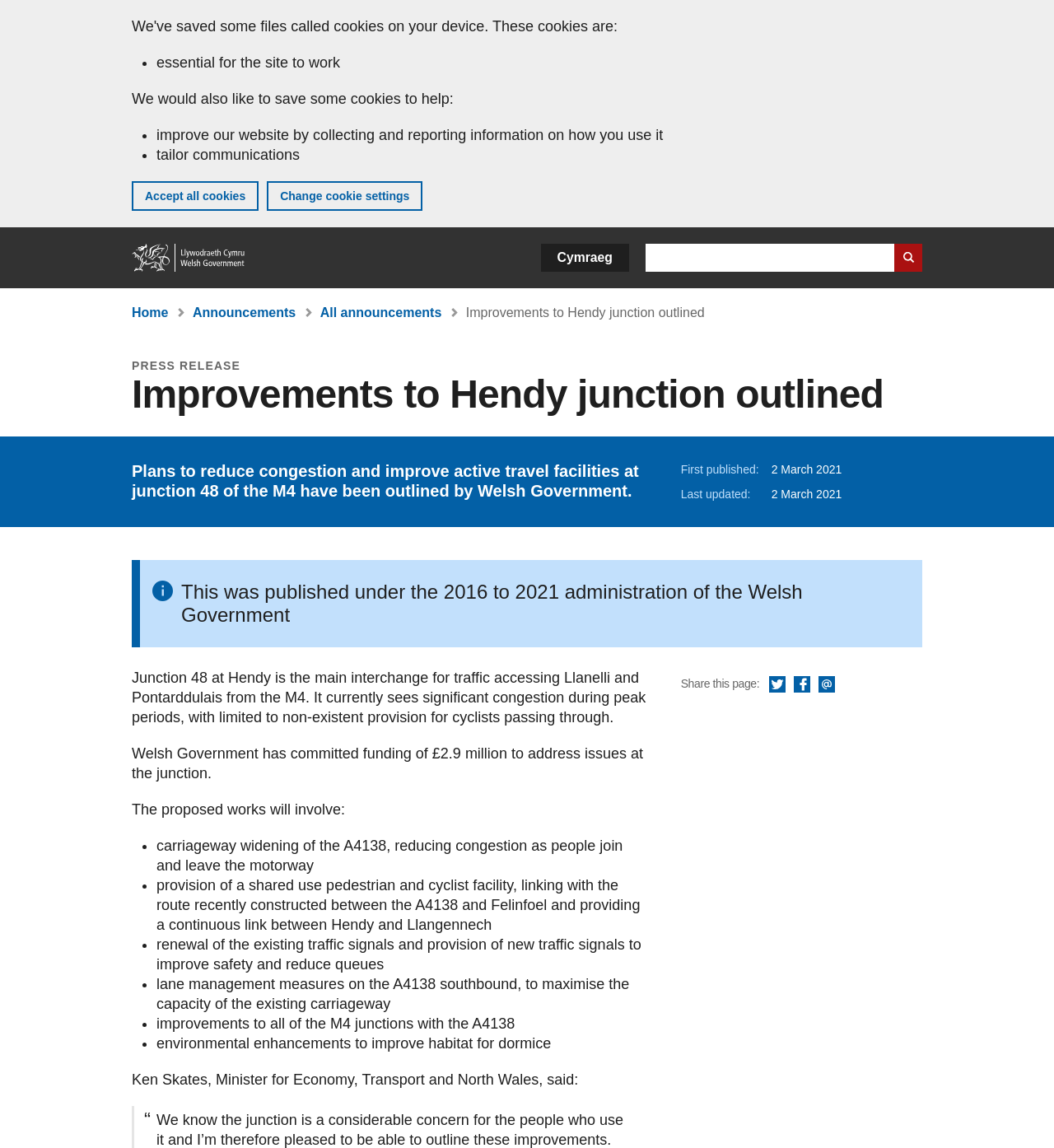Who is the Minister for Economy, Transport and North Wales?
Examine the image and give a concise answer in one word or a short phrase.

Ken Skates